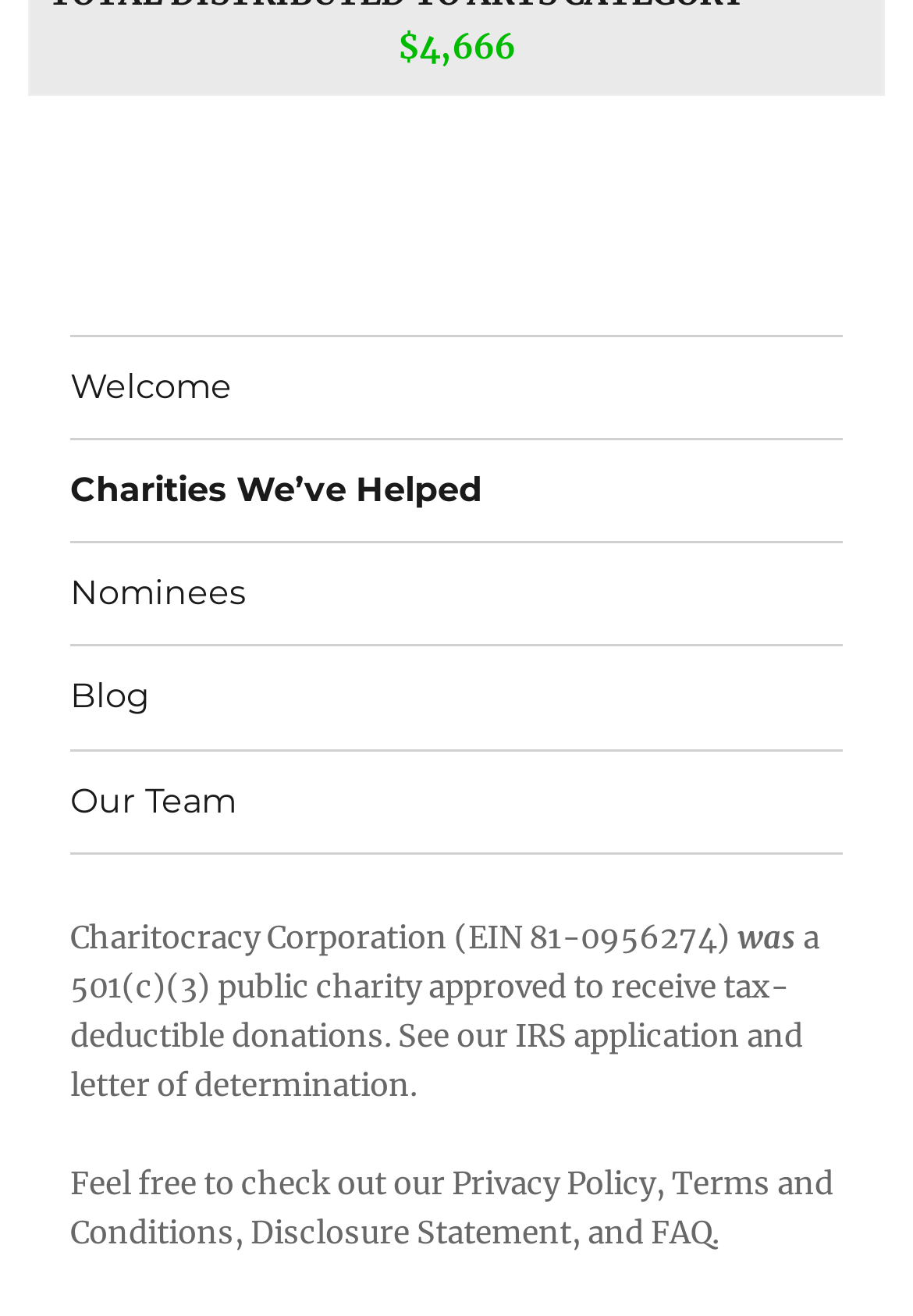Can you pinpoint the bounding box coordinates for the clickable element required for this instruction: "View Charities We’ve Helped"? The coordinates should be four float numbers between 0 and 1, i.e., [left, top, right, bottom].

[0.077, 0.334, 0.923, 0.411]